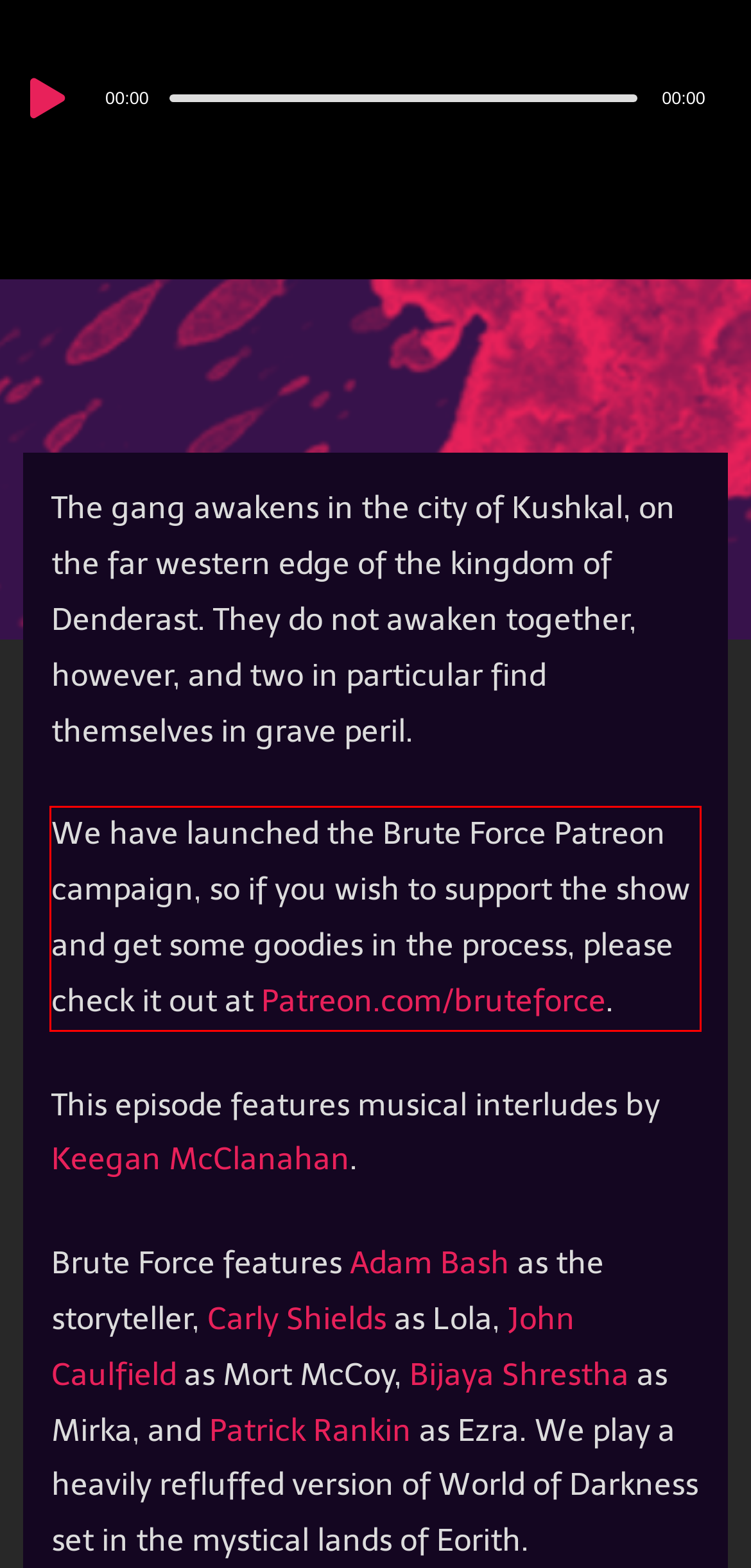You are looking at a screenshot of a webpage with a red rectangle bounding box. Use OCR to identify and extract the text content found inside this red bounding box.

We have launched the Brute Force Patreon campaign, so if you wish to support the show and get some goodies in the process, please check it out at Patreon.com/bruteforce.